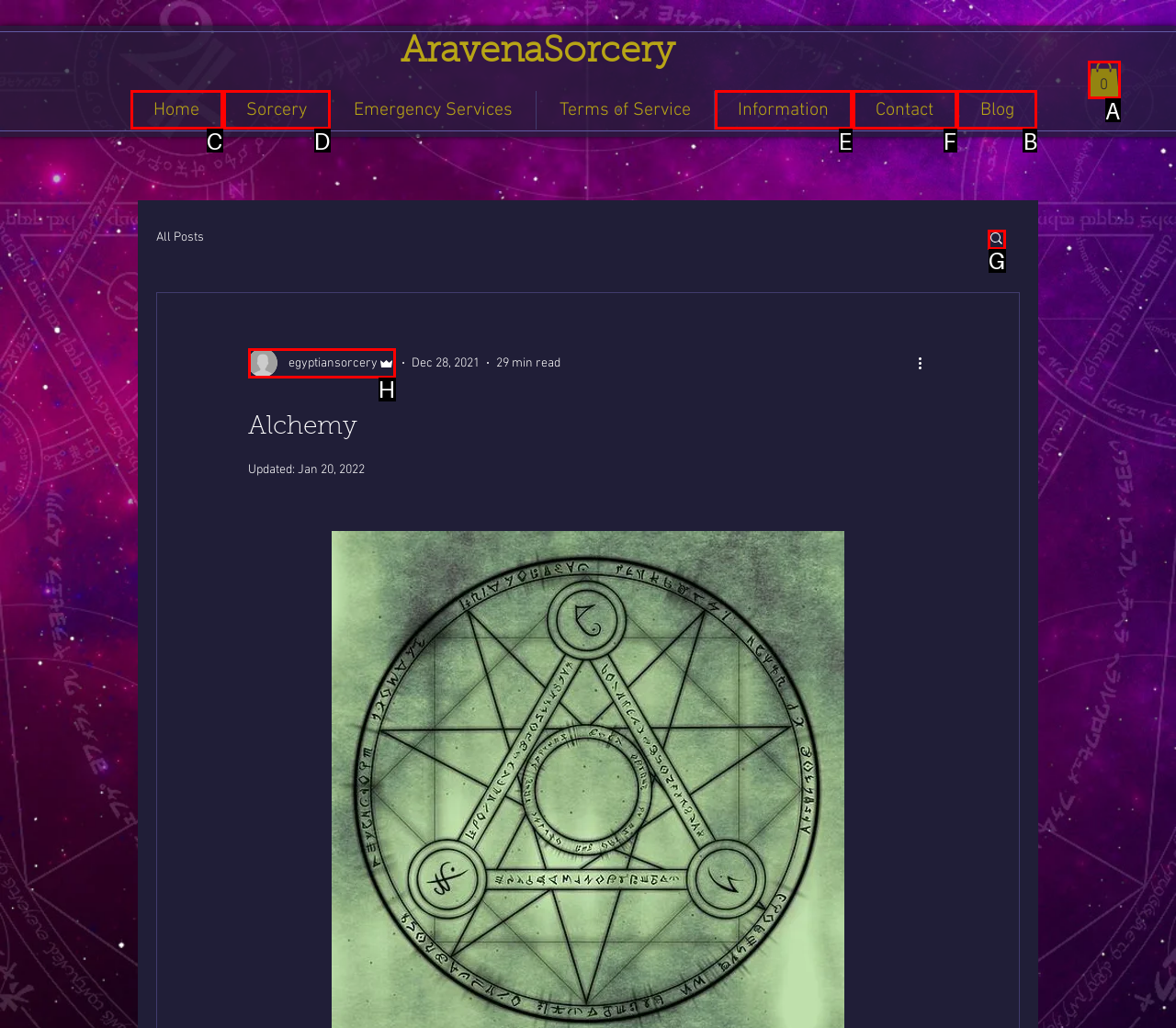Tell me which one HTML element you should click to complete the following task: Go to the 'NEWS' page
Answer with the option's letter from the given choices directly.

None